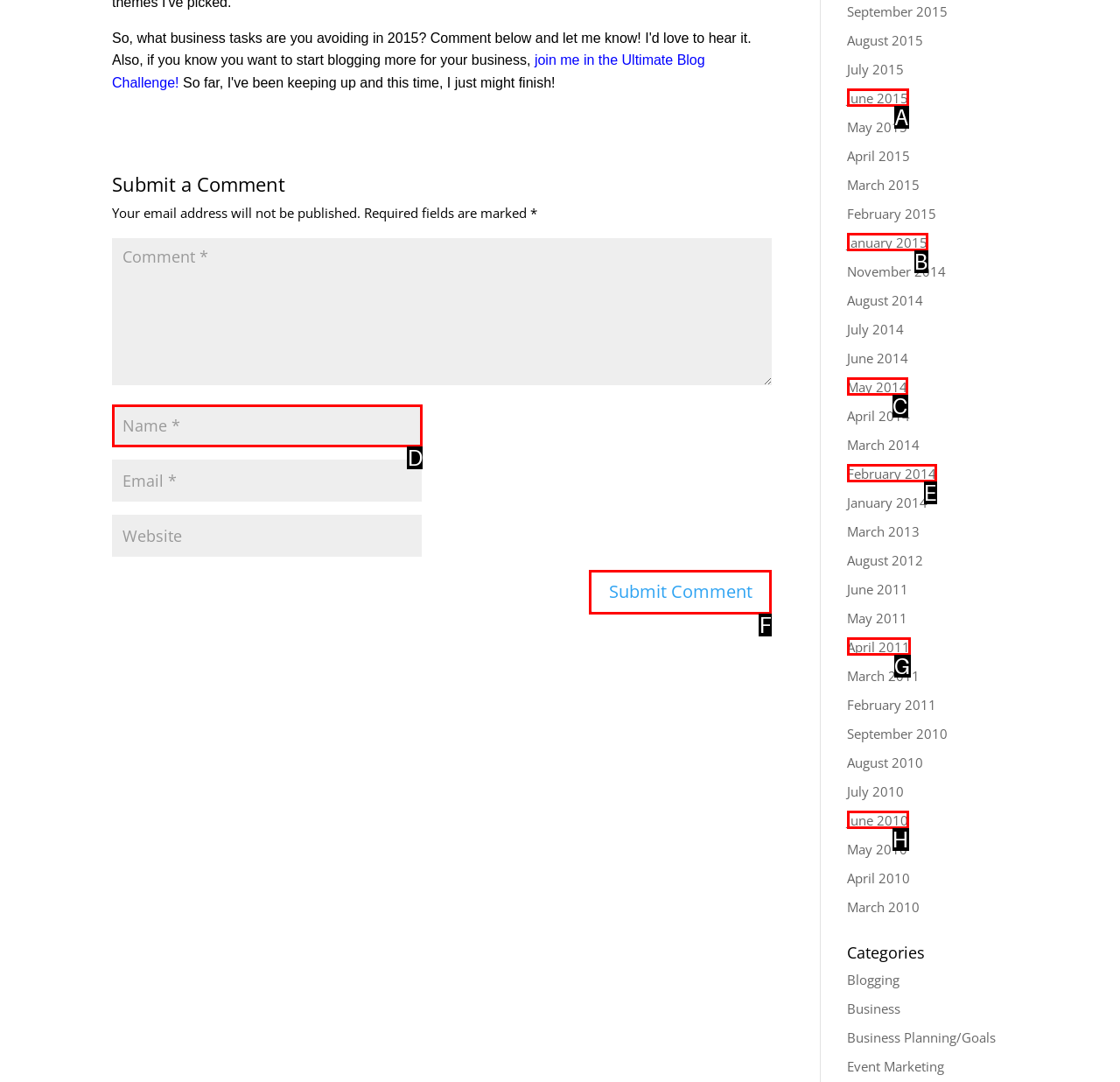Indicate which red-bounded element should be clicked to perform the task: Enter your name Answer with the letter of the correct option.

D